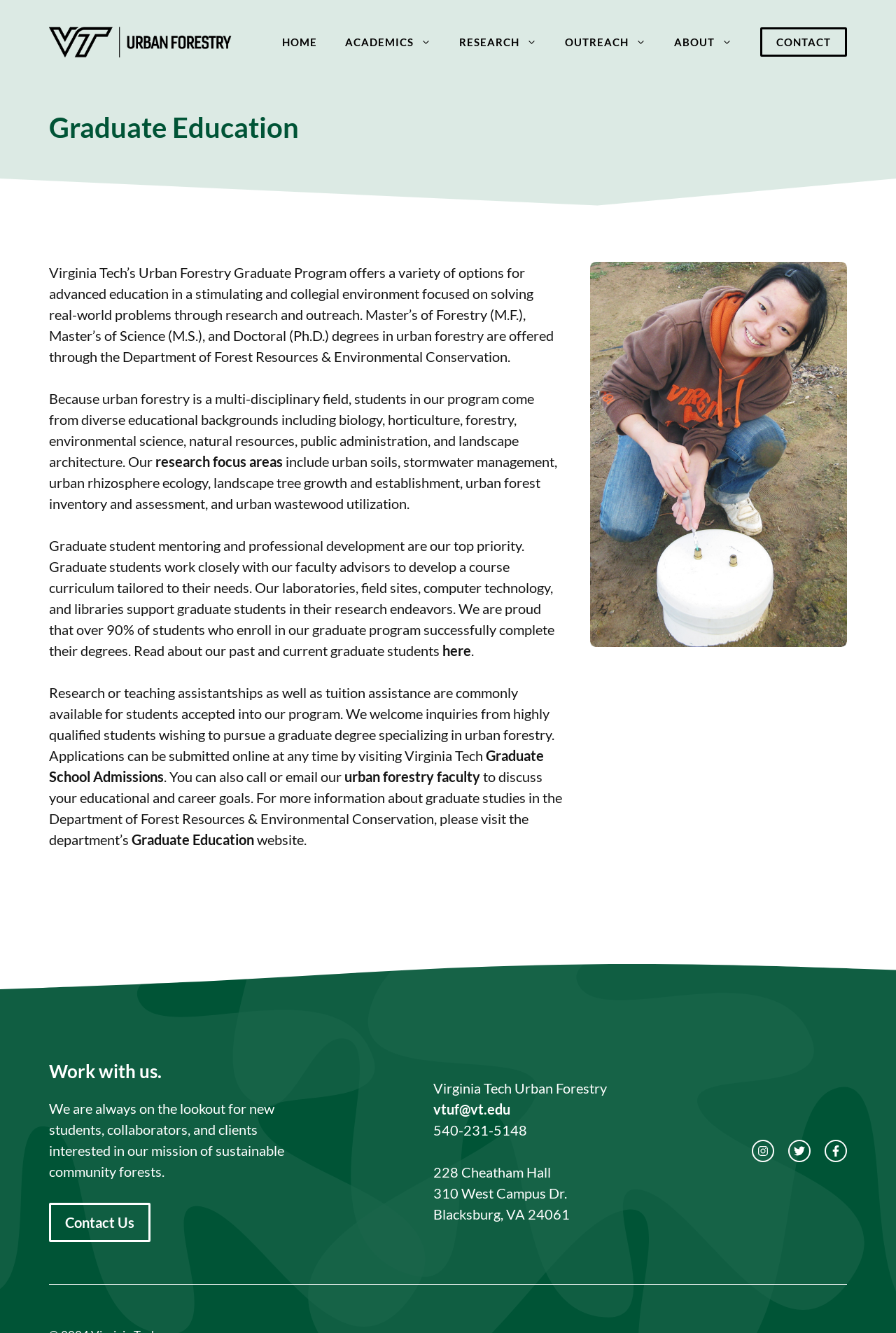Illustrate the webpage's structure and main components comprehensively.

The webpage is about the Graduate Education program in Urban Forestry at Virginia Tech. At the top, there is a banner with a link to "Urban Forestry at Virginia Tech" and an image with the same name. Below the banner, there is a navigation menu with links to "HOME", "ACADEMICS", "RESEARCH", "OUTREACH", "ABOUT", and "CONTACT".

The main content of the page is divided into two sections. The first section has a heading "Graduate Education" and provides an overview of the Urban Forestry Graduate Program at Virginia Tech. The program offers Master's and Doctoral degrees in urban forestry and has a multi-disciplinary approach, accepting students from diverse educational backgrounds. The program's research focus areas include urban soils, stormwater management, and urban forest inventory and assessment, among others. The section also mentions the program's strong graduate student mentoring and professional development, with over 90% of students successfully completing their degrees.

The second section has a heading "Work with us." and invites potential students, collaborators, and clients to join the program's mission of sustainable community forests. It provides contact information, including an email address, phone number, and physical address, as well as links to social media profiles.

Throughout the page, there are several links to additional resources, including the program's research focus areas, graduate student profiles, and the department's website. The page also has several static text elements providing more information about the program and its offerings.